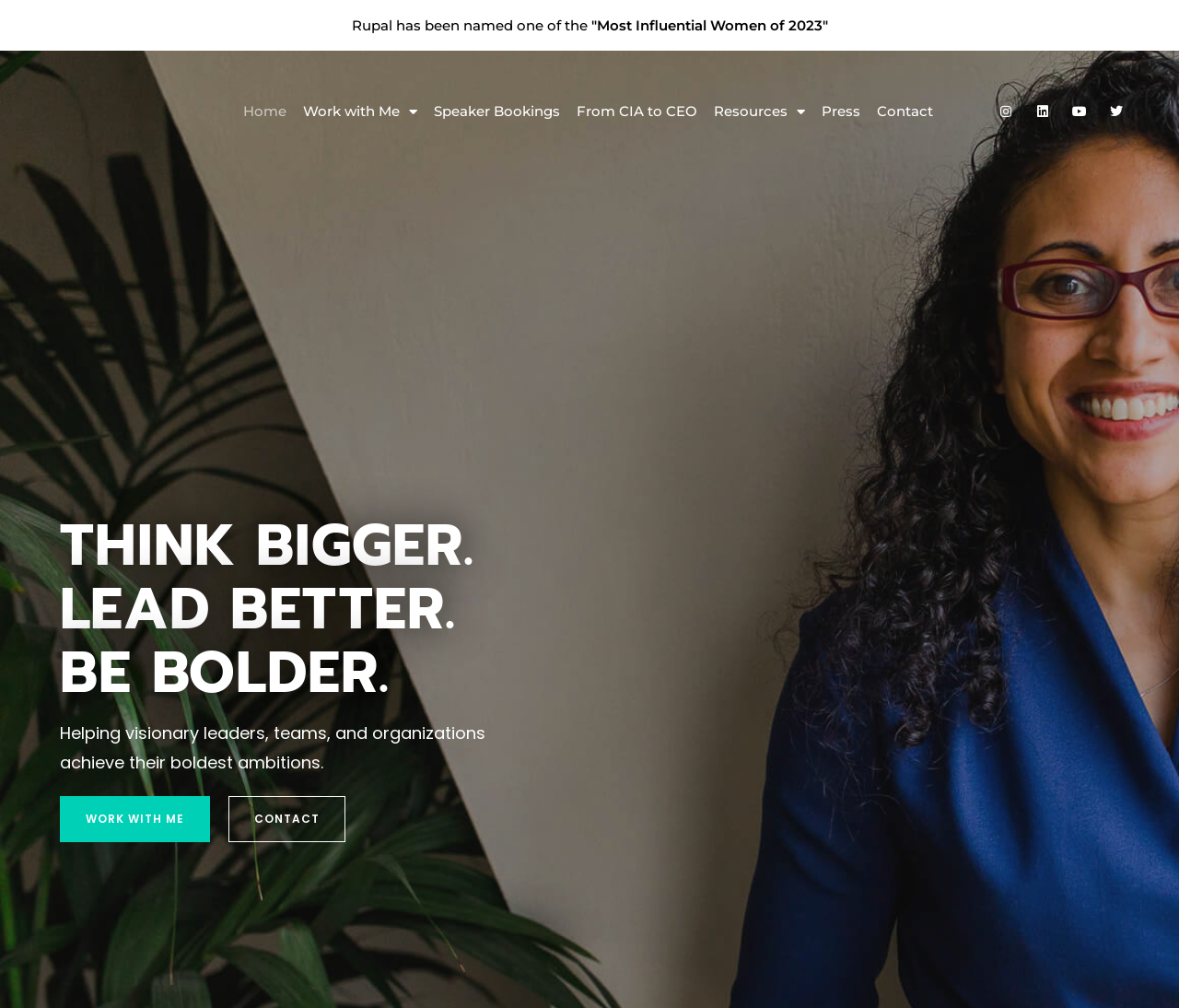Please specify the bounding box coordinates of the element that should be clicked to execute the given instruction: 'Explore the 'Resources' section'. Ensure the coordinates are four float numbers between 0 and 1, expressed as [left, top, right, bottom].

[0.602, 0.069, 0.686, 0.153]